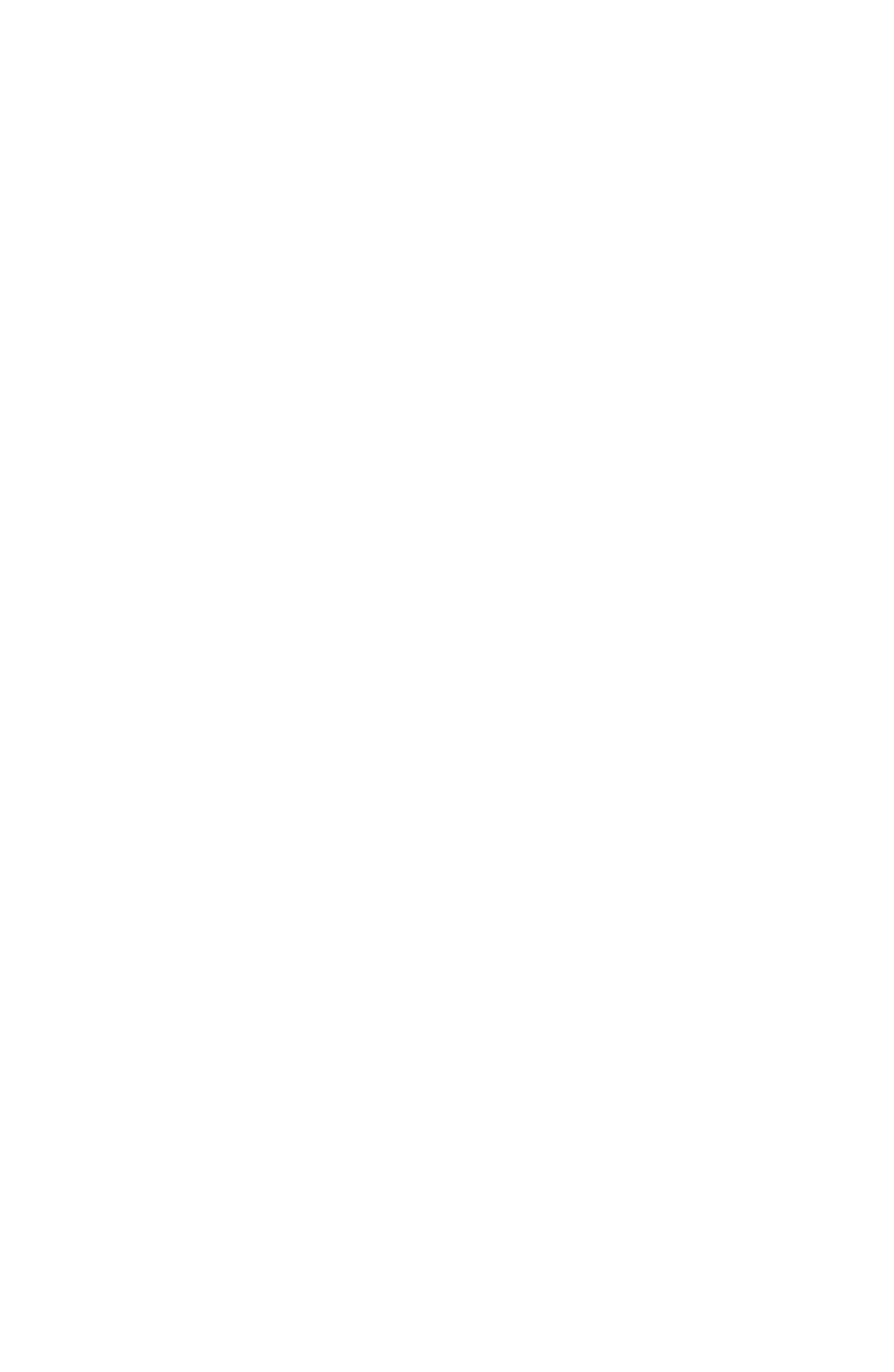Please identify the bounding box coordinates of the area that needs to be clicked to fulfill the following instruction: "View delivery categories."

[0.429, 0.121, 0.571, 0.151]